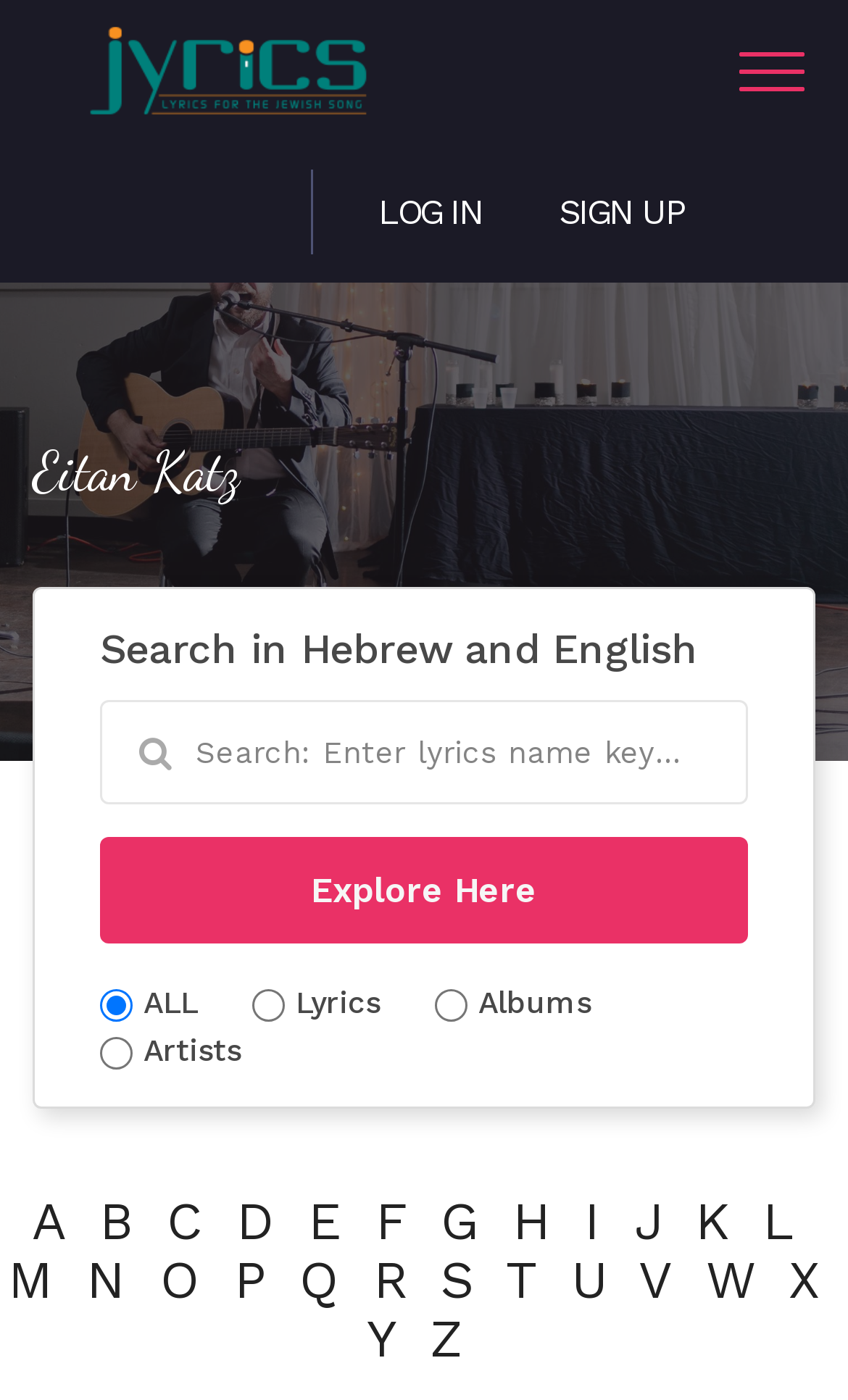Determine the bounding box of the UI element mentioned here: "O". The coordinates must be in the format [left, top, right, bottom] with values ranging from 0 to 1.

[0.188, 0.894, 0.237, 0.939]